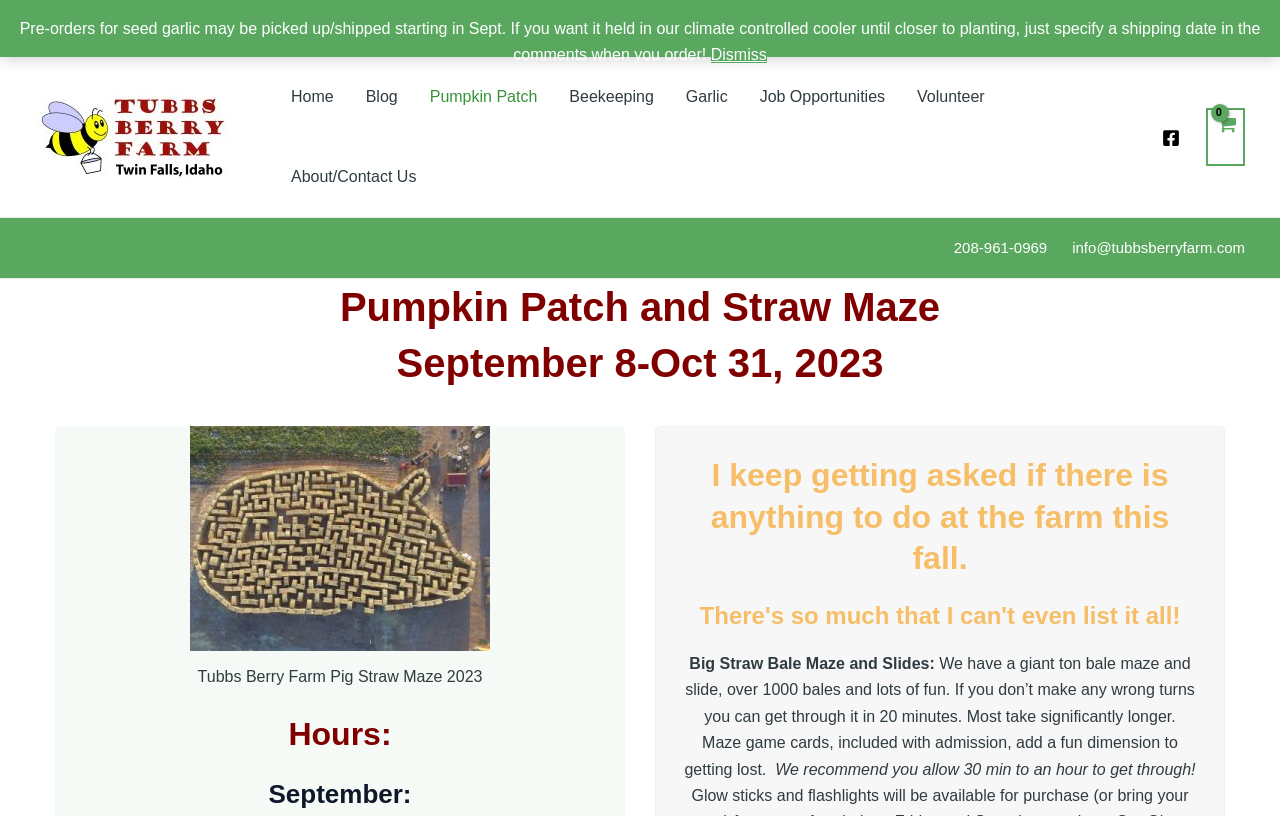What is the main attraction at the farm?
Kindly give a detailed and elaborate answer to the question.

I found the answer by looking at the heading element that says 'Pumpkin Patch and Straw Maze September 8-Oct 31, 2023', which suggests that it is the main attraction at the farm.